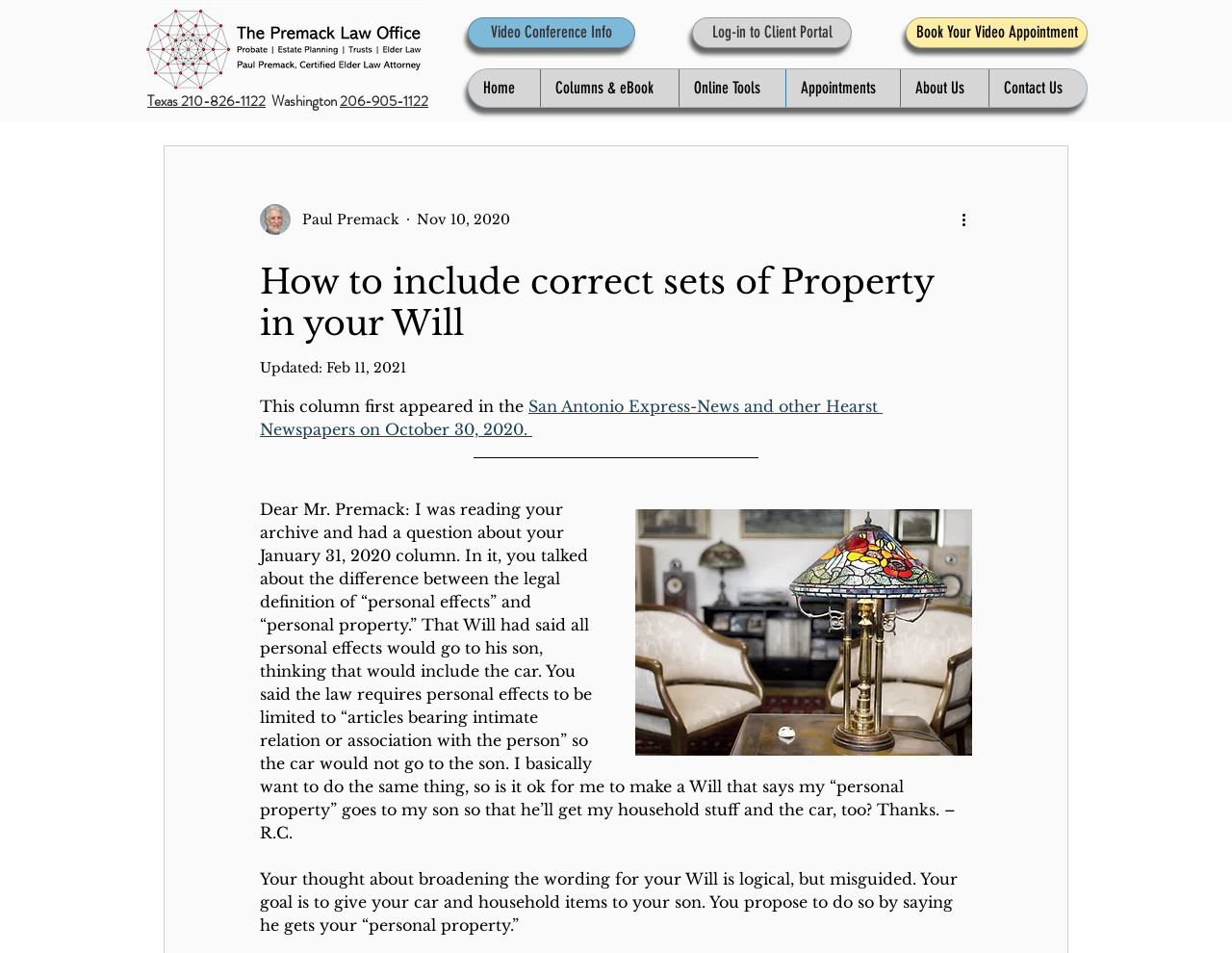Find the bounding box coordinates for the area that should be clicked to accomplish the instruction: "Go to the 'About Us' page".

[0.73, 0.073, 0.802, 0.112]